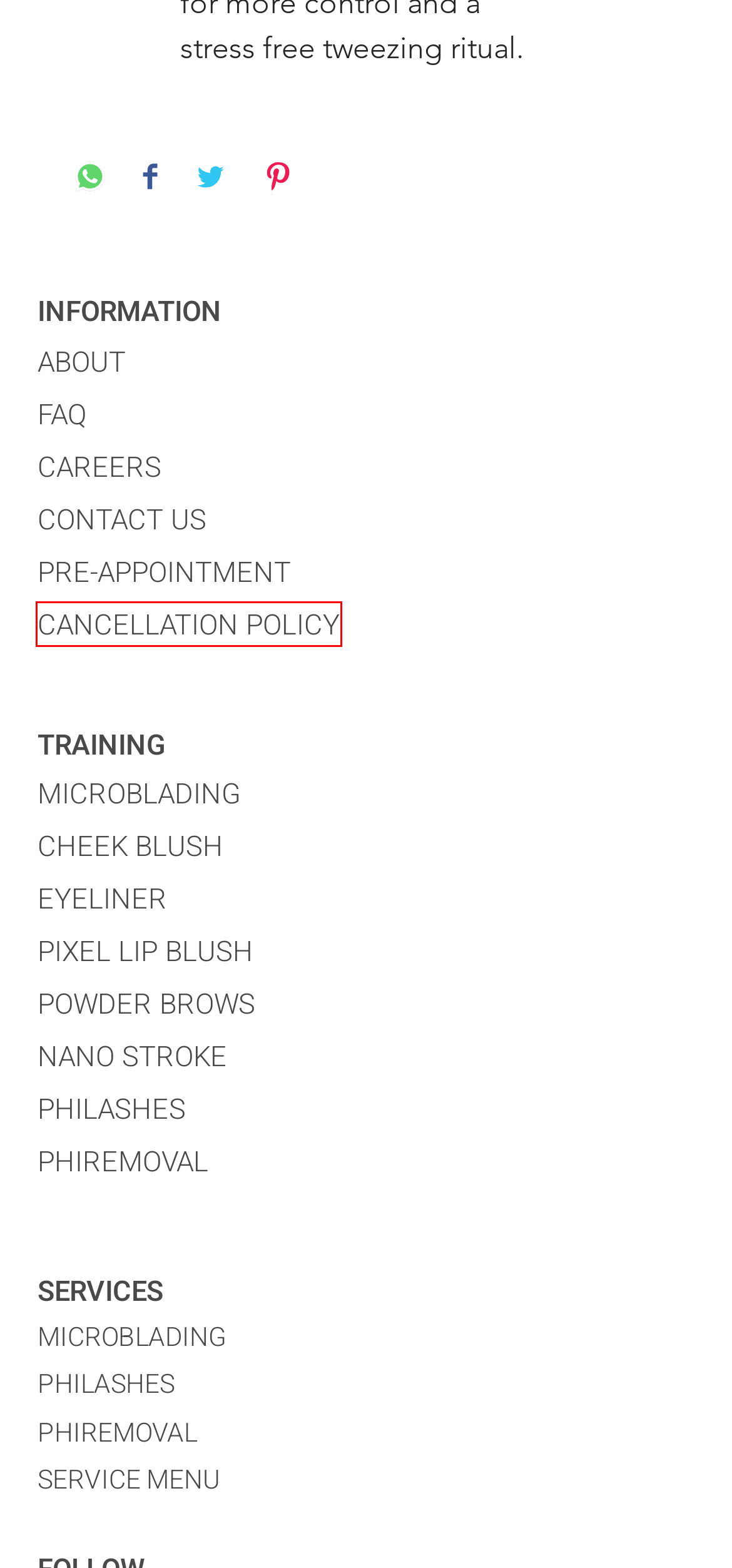Given a screenshot of a webpage with a red bounding box highlighting a UI element, choose the description that best corresponds to the new webpage after clicking the element within the red bounding box. Here are your options:
A. CANCELLATION POLICY | mybrows
B. FAQ | MyBrows Studio
C. Cheek Blush | MyBrows Studio
D. Services Menu | MyBrows Studio
E. Eyeliner | MyBrows Studio
F. Student Information | MyBrows Studio
G. Powder Brows | MyBrows Studio
H. Pre-Appointment | MyBrows Studio

A